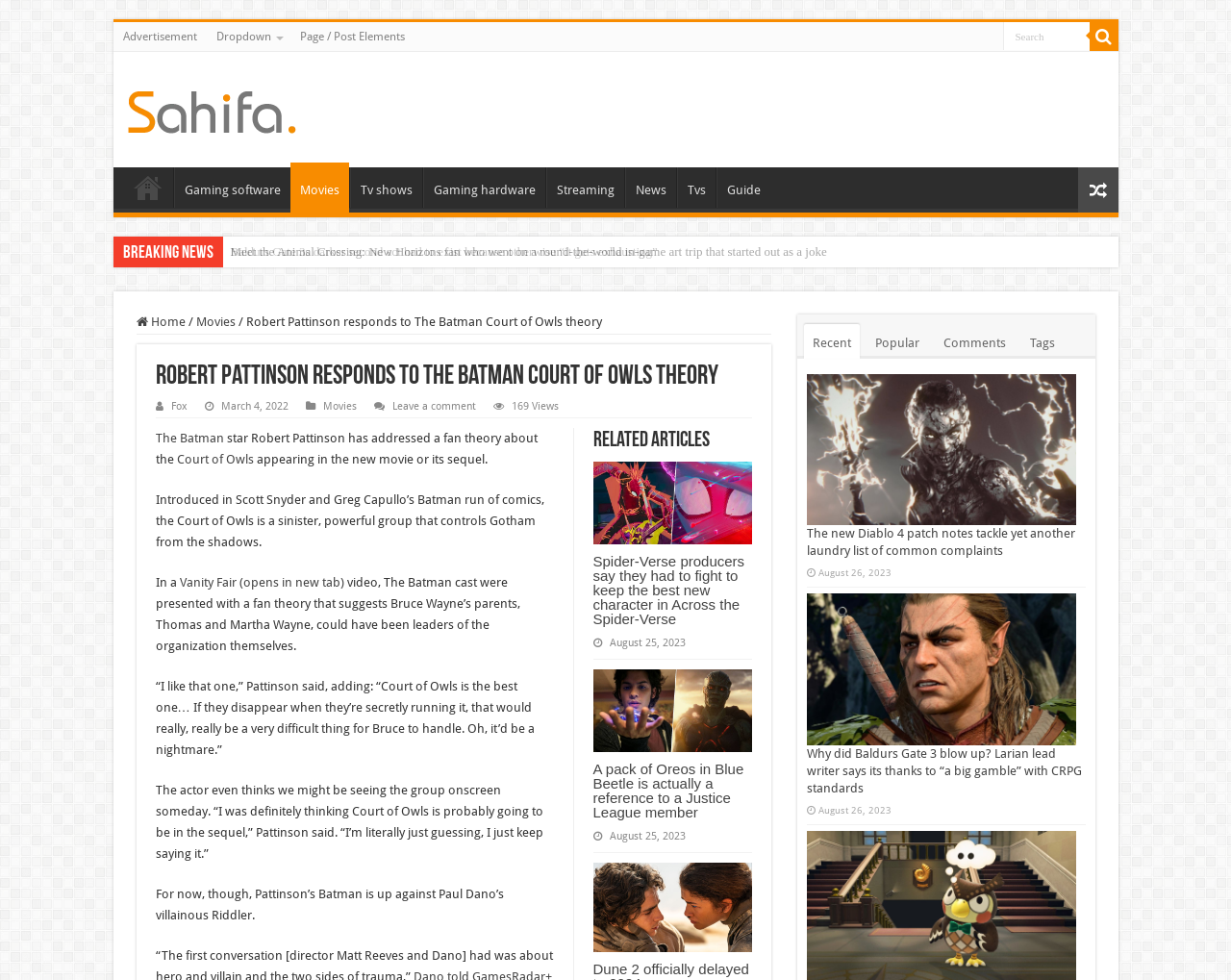Identify the main heading from the webpage and provide its text content.

Robert Pattinson responds to The Batman Court of Owls theory